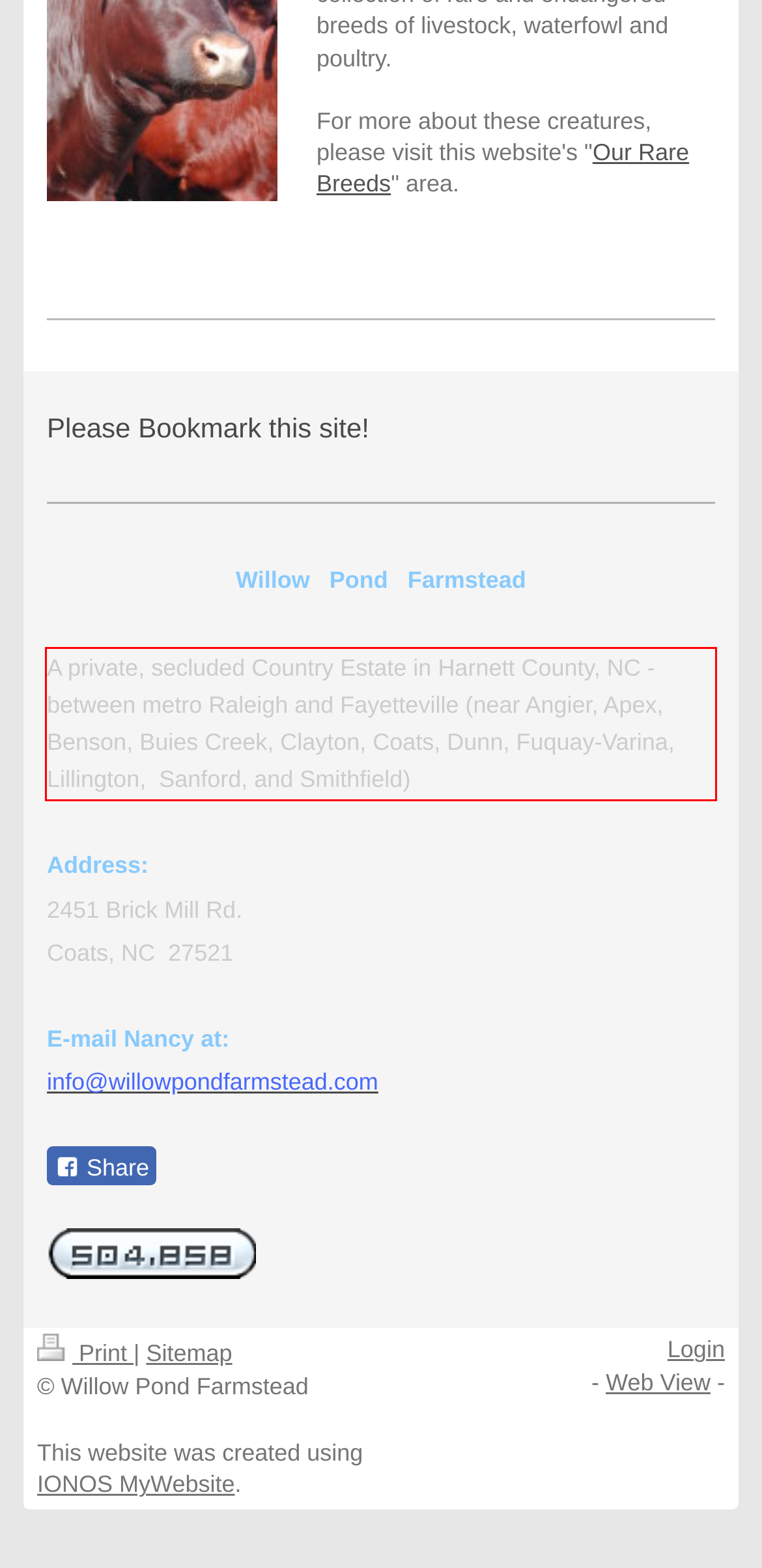Please identify the text within the red rectangular bounding box in the provided webpage screenshot.

A private, secluded Country Estate in Harnett County, NC - between metro Raleigh and Fayetteville (near Angier, Apex, Benson, Buies Creek, Clayton, Coats, Dunn, Fuquay-Varina, Lillington, Sanford, and Smithfield)